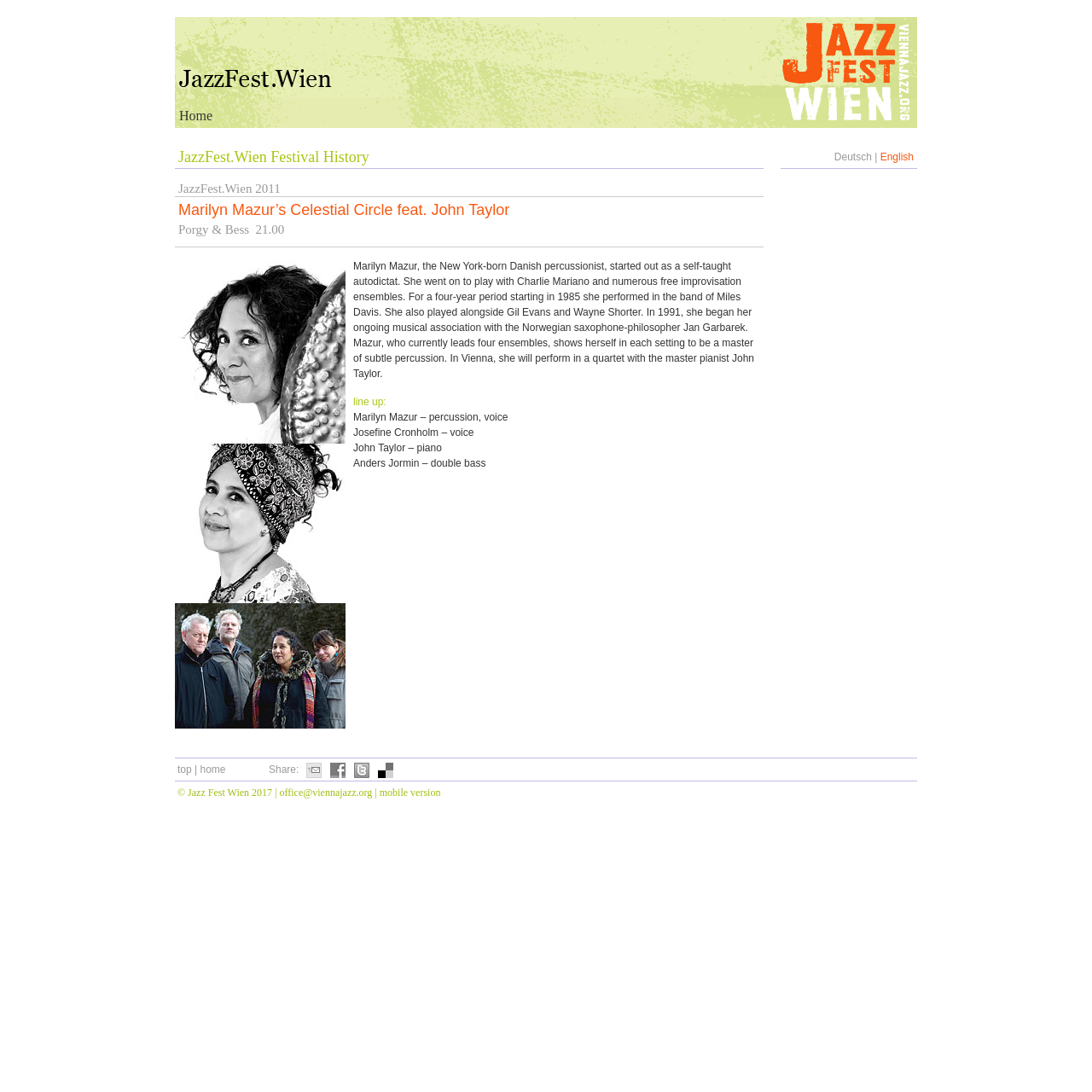Who is the percussionist performing at the festival?
Please use the visual content to give a single word or phrase answer.

Marilyn Mazur